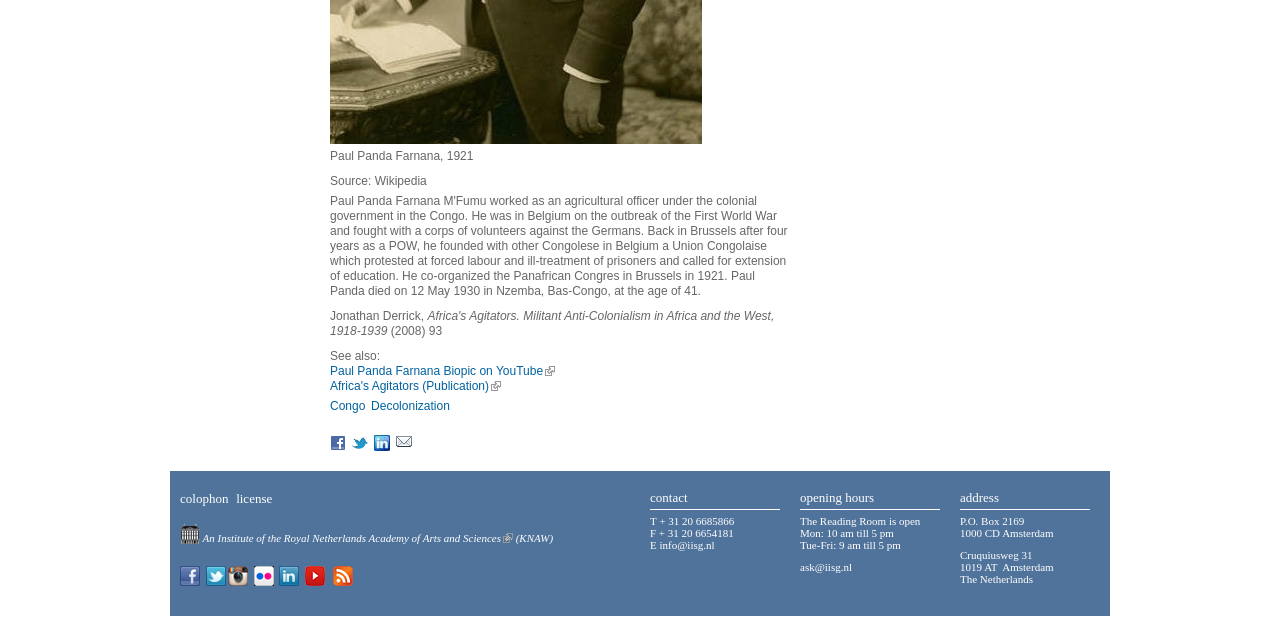Based on the element description: "info@iisg.nl", identify the bounding box coordinates for this UI element. The coordinates must be four float numbers between 0 and 1, listed as [left, top, right, bottom].

[0.515, 0.842, 0.558, 0.861]